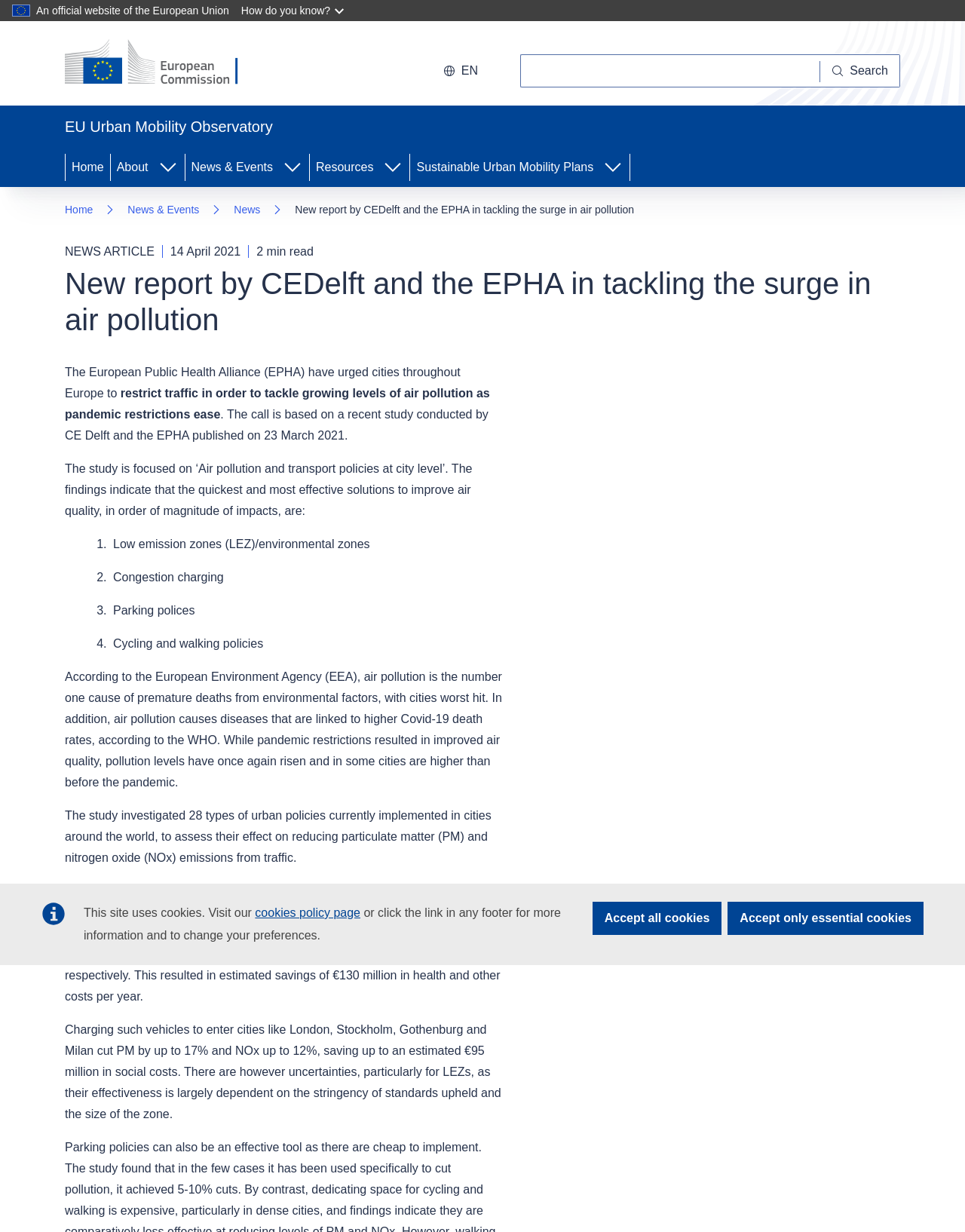Extract the main title from the webpage and generate its text.

New report by CEDelft and the EPHA in tackling the surge in air pollution